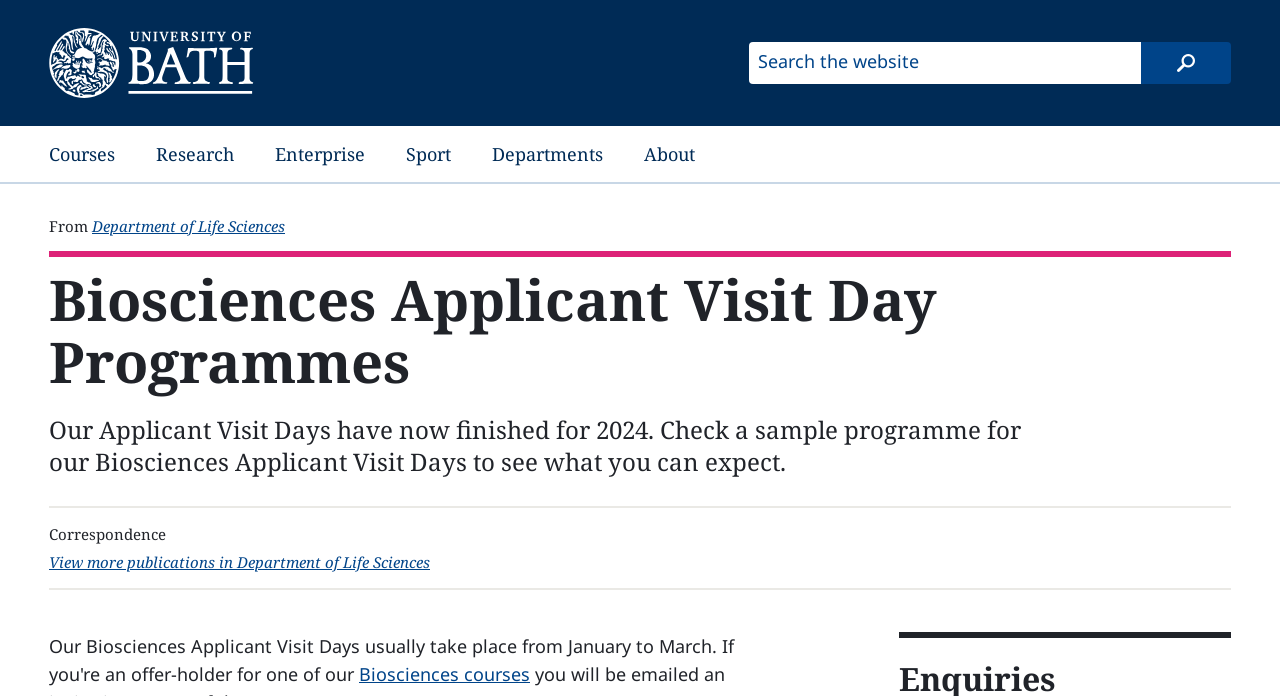What department is the Biosciences Applicant Visit Day Programme related to?
Make sure to answer the question with a detailed and comprehensive explanation.

The department can be found in the middle of the webpage, where there is a link with the text 'Department of Life Sciences'. This link is located near the heading 'Biosciences Applicant Visit Day Programmes', suggesting that the programme is related to this department.